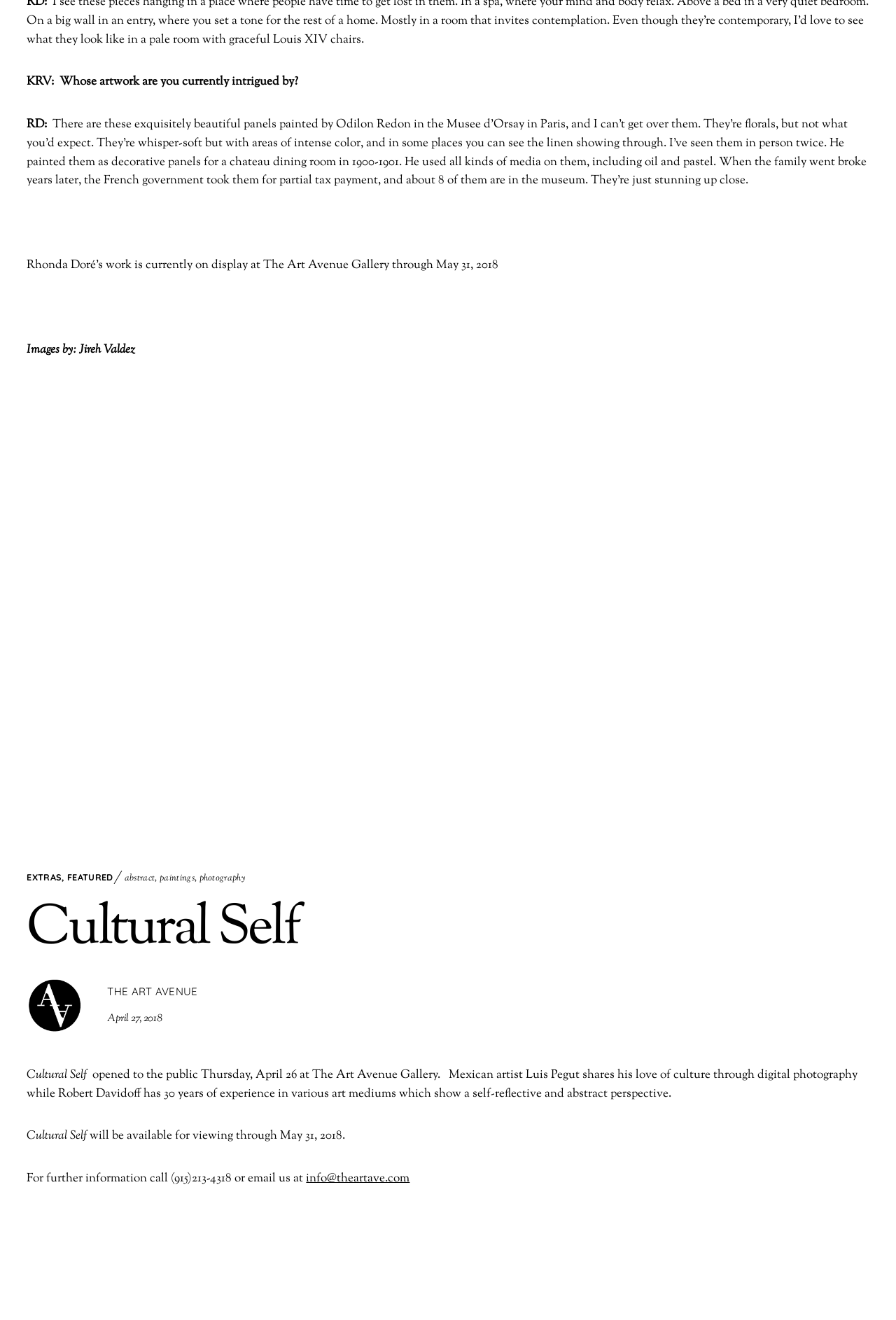What is the medium used by Odilon Redon in his panels?
Please use the image to provide an in-depth answer to the question.

I found this information by reading the text on the webpage, specifically the sentence 'He used all kinds of media on them, including oil and pastel.' which describes the artwork of Odilon Redon.